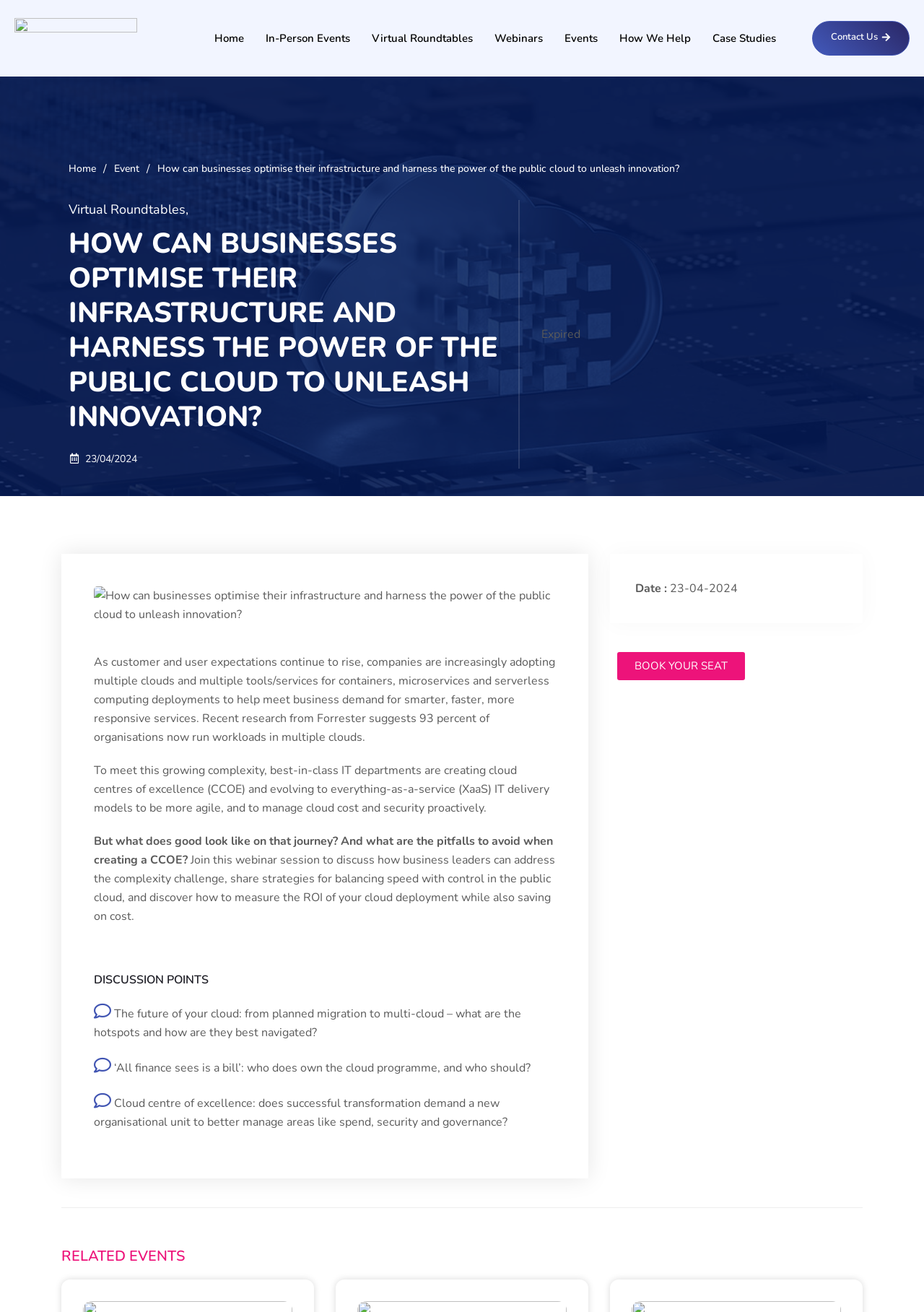Generate a thorough caption that explains the contents of the webpage.

This webpage appears to be an event page for a webinar discussing how businesses can optimize their infrastructure and harness the power of the public cloud to unleash innovation. 

At the top of the page, there is a navigation menu with links to "Home", "In-Person Events", "Virtual Roundtables", "Webinars", "Events", "How We Help", "Case Studies", and "Contact Us". 

Below the navigation menu, there is a heading that repeats the title of the event. 

On the left side of the page, there is a section that displays the event details, including the date "23/04/2024" and a status of "Expired". 

Next to the event details, there is an image related to the event. 

The main content of the page is a series of paragraphs that discuss the importance of cloud computing and the challenges of managing multiple clouds. The text explains how companies are adopting multiple clouds and tools to meet business demands and how IT departments are creating cloud centers of excellence to manage cloud cost and security. 

The page also lists several discussion points for the webinar, including the future of cloud migration, who owns the cloud program, and the role of a cloud center of excellence. 

On the right side of the page, there is a section that displays the date of the event again, followed by a call-to-action button to "BOOK YOUR SEAT". 

At the bottom of the page, there is a heading for "RELATED EVENTS" and an iframe for a chat widget.